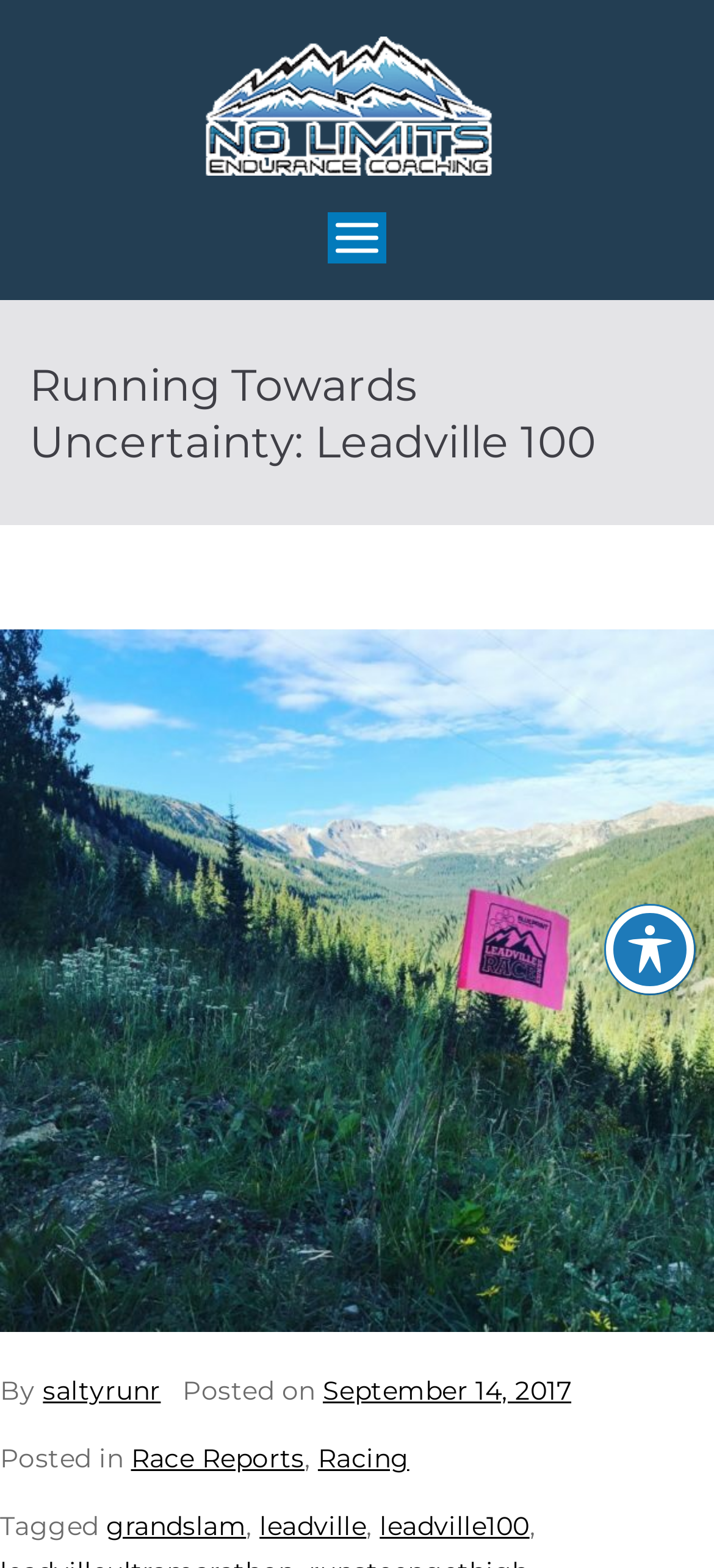Please determine the bounding box coordinates of the clickable area required to carry out the following instruction: "View Recent Posts". The coordinates must be four float numbers between 0 and 1, represented as [left, top, right, bottom].

None